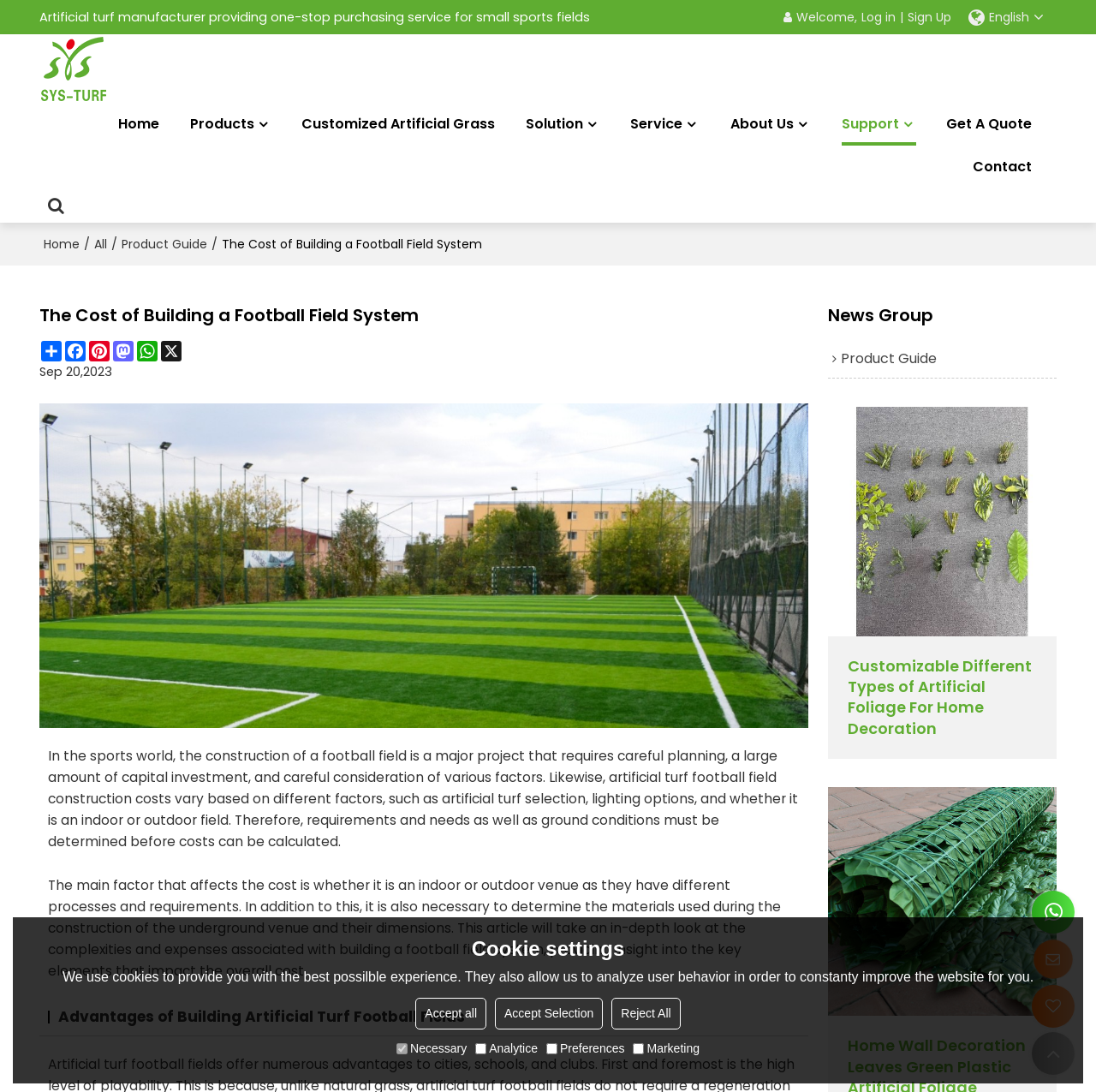Please examine the image and answer the question with a detailed explanation:
How many social media platforms are available for sharing?

I counted the number of social media platforms available for sharing by looking at the section below the article title, where it says 'Share' and lists Facebook, Pinterest, Mastodon, WhatsApp, and X.